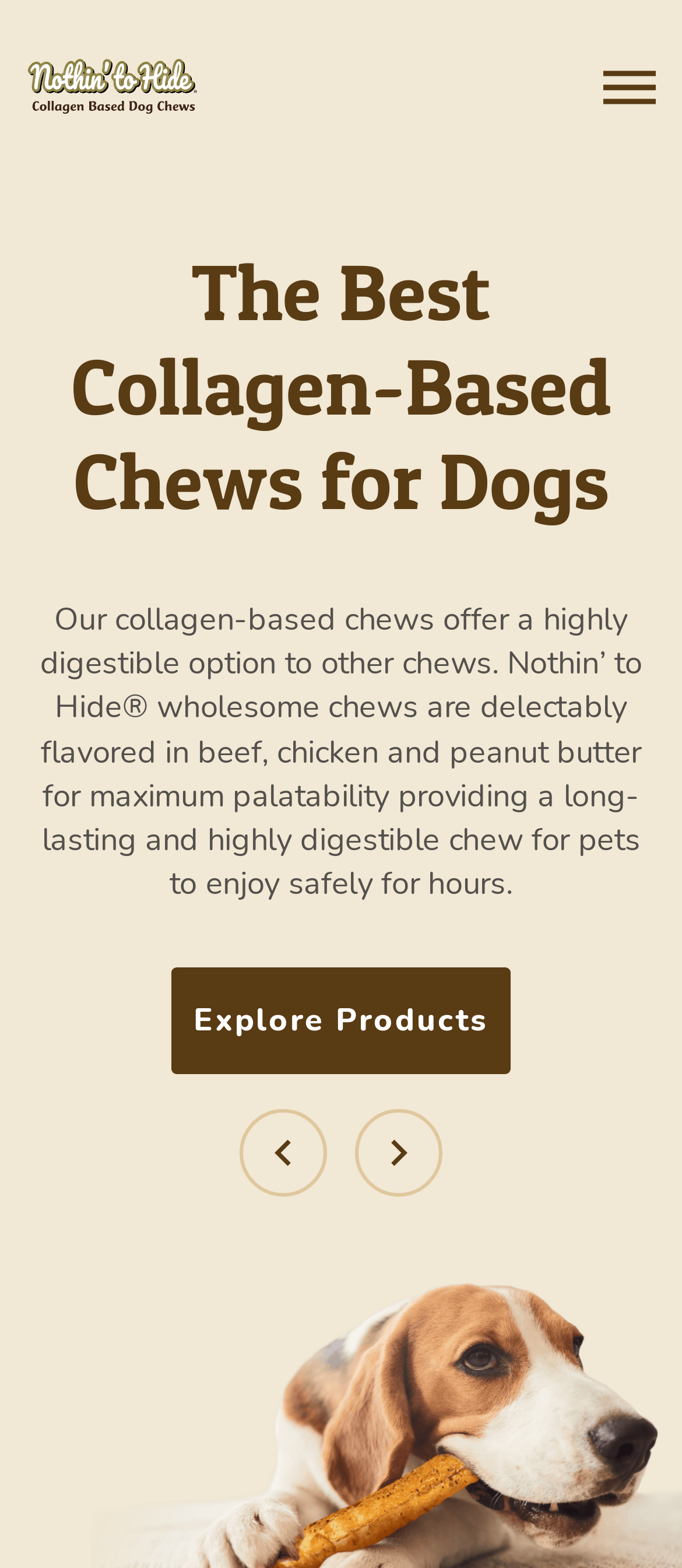How many flavors are mentioned for the chews? Please answer the question using a single word or phrase based on the image.

Three